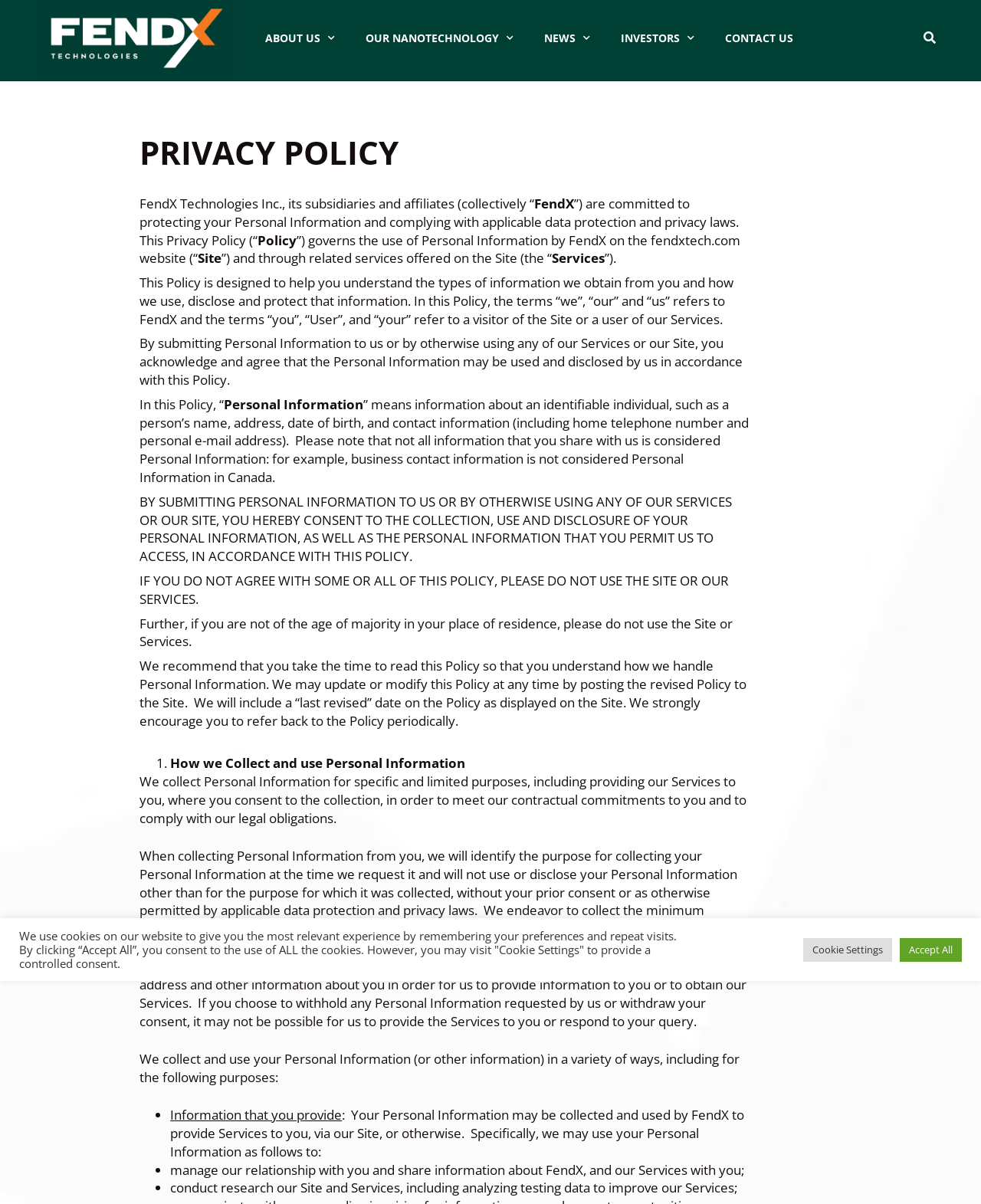How many links are in the top navigation menu?
Using the visual information, respond with a single word or phrase.

5